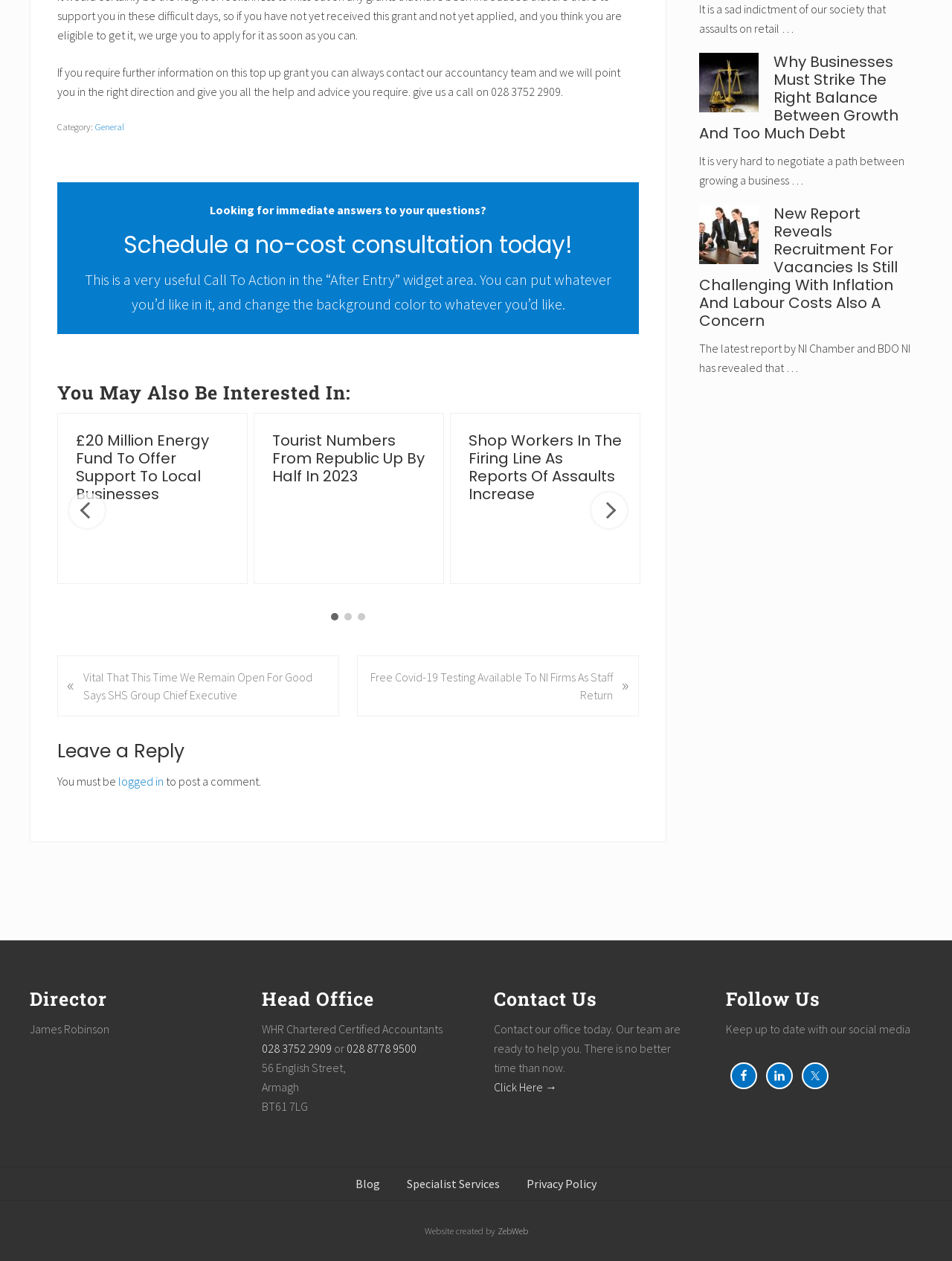Please reply to the following question using a single word or phrase: 
How many tabs are there in the tablist?

3